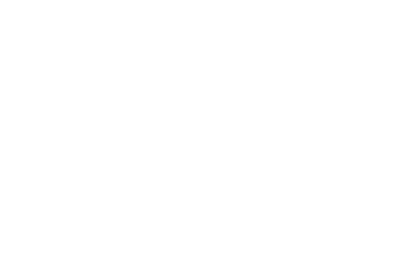Detail the scene depicted in the image with as much precision as possible.

The image features a visually engaging graphic related to the content titled "WHAT THE TECH? App of the Day: How the 'Milanote' app helps you stay productive | Local News." This image likely serves as a promotional visual highlighting the Milanote app, which is designed to enhance productivity through efficient organization and planning tools. The graphic is positioned within an article or section discussing home-based business strategies and productivity tips, appealing to those interested in improving their work-from-home experience.